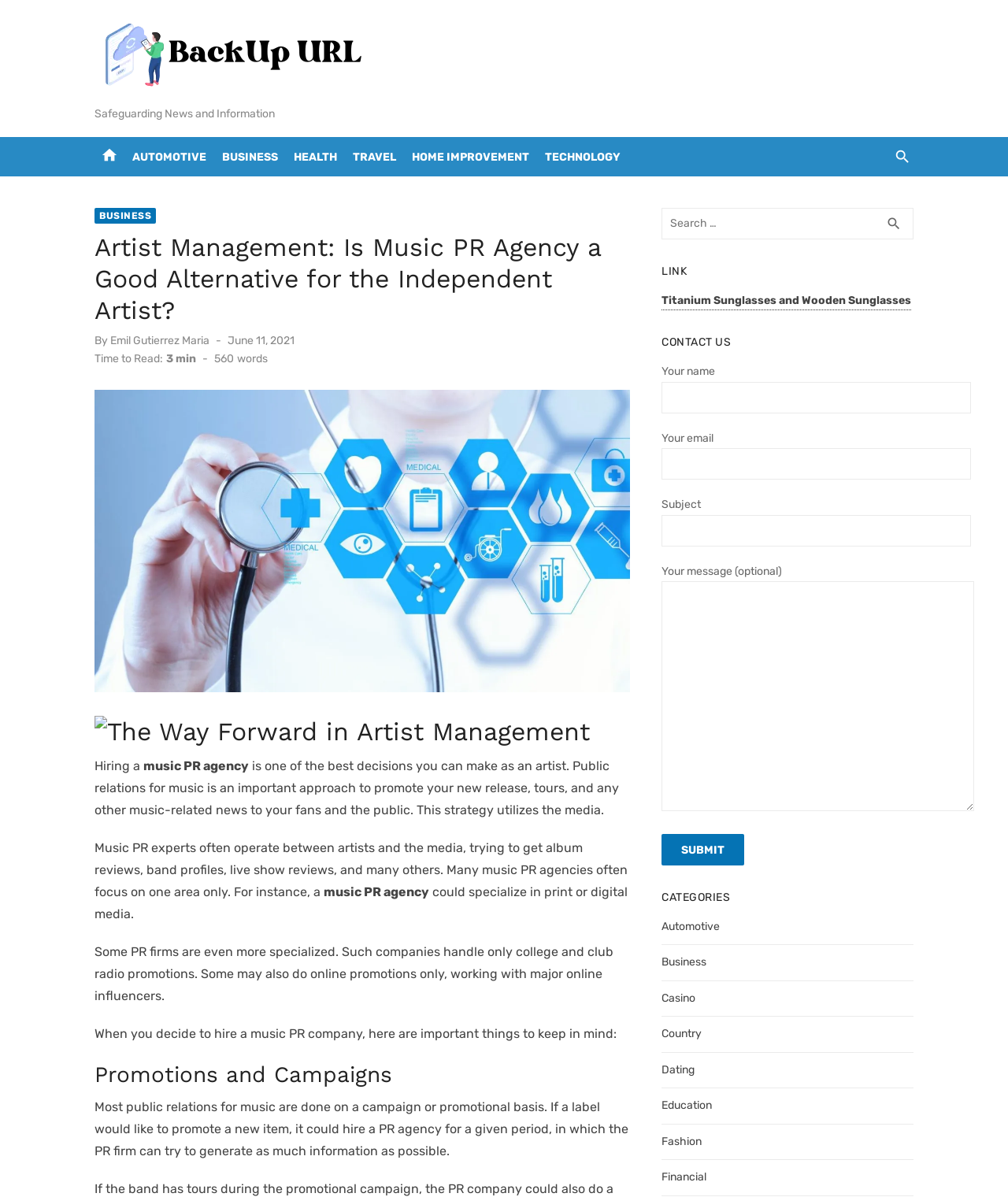Provide the bounding box coordinates for the UI element that is described as: "Country".

[0.656, 0.856, 0.696, 0.872]